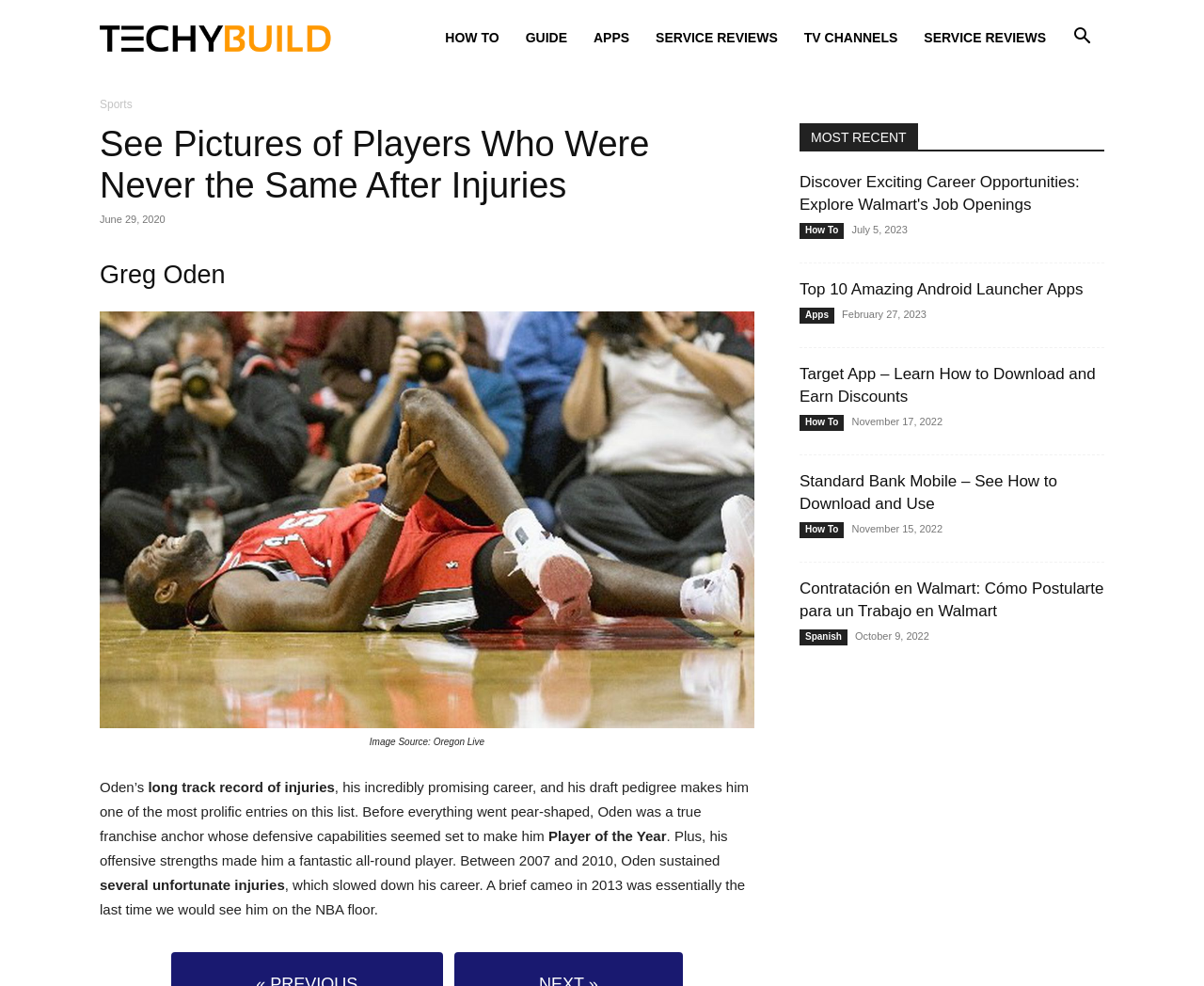Specify the bounding box coordinates of the region I need to click to perform the following instruction: "Read about Greg Oden". The coordinates must be four float numbers in the range of 0 to 1, i.e., [left, top, right, bottom].

[0.083, 0.26, 0.627, 0.297]